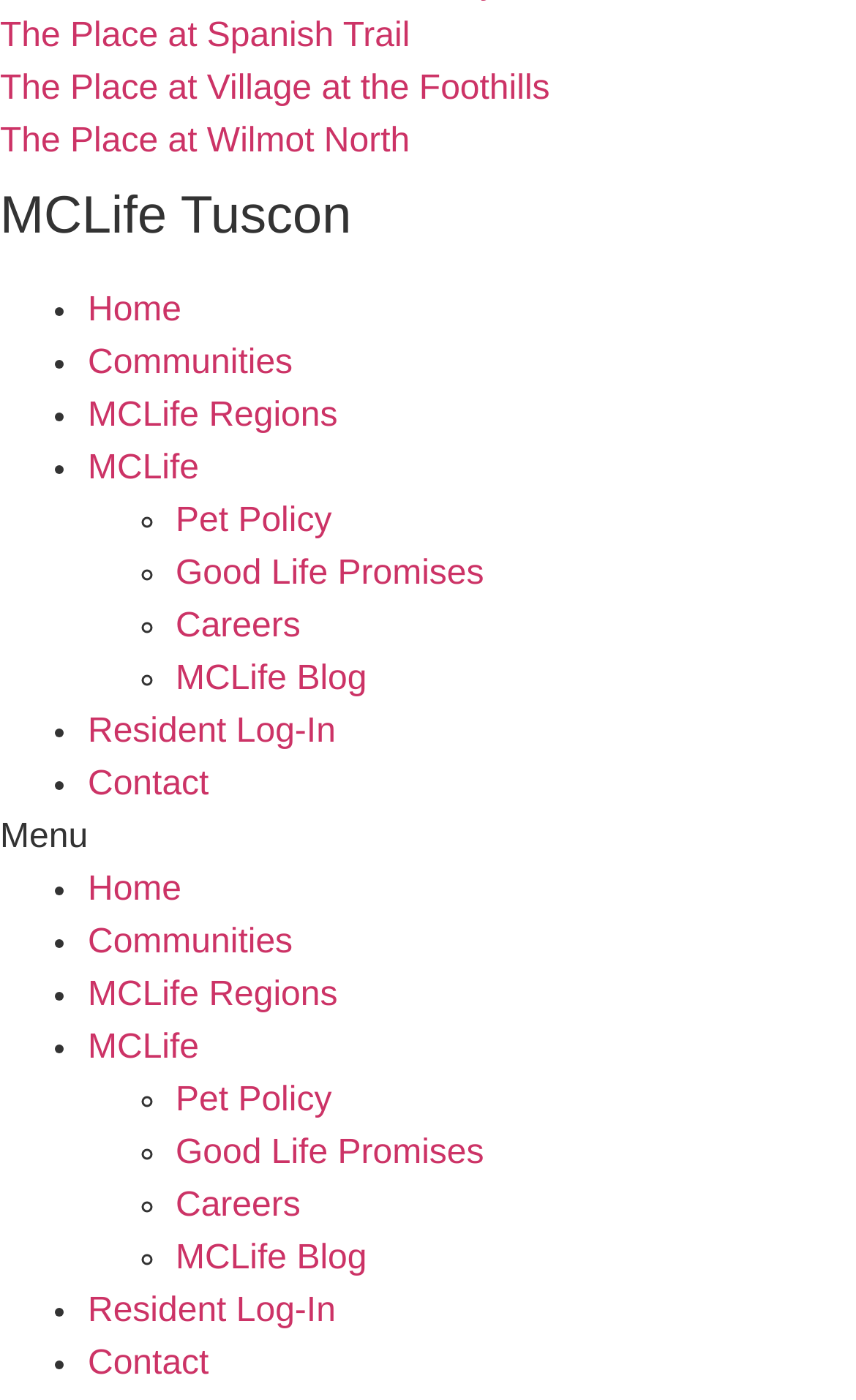Is the menu toggle button expanded?
Offer a detailed and exhaustive answer to the question.

I checked the menu toggle button and found that its 'expanded' property is set to 'False', which means it is not expanded.